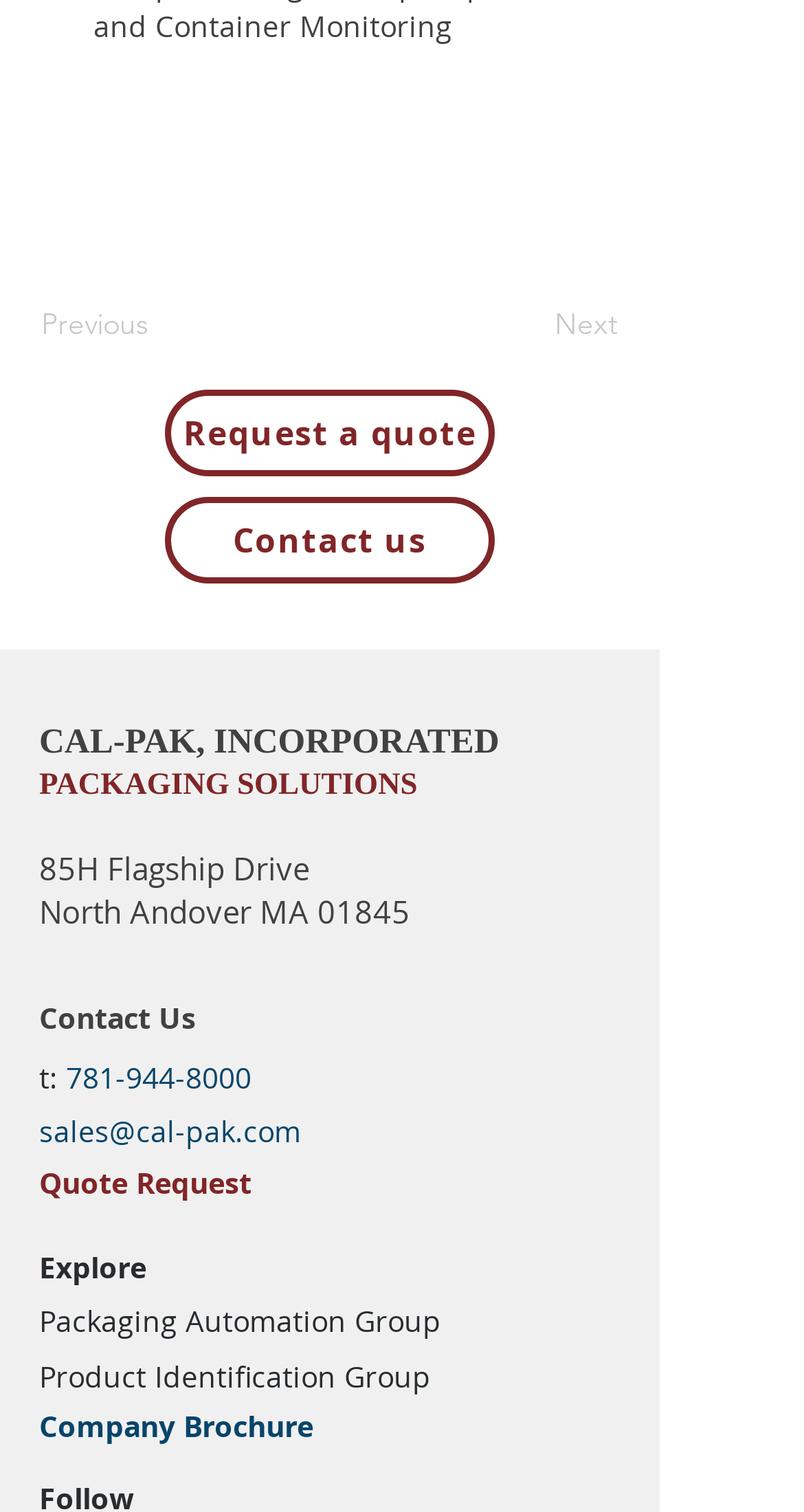How many links are there in the footer section?
Provide a one-word or short-phrase answer based on the image.

9